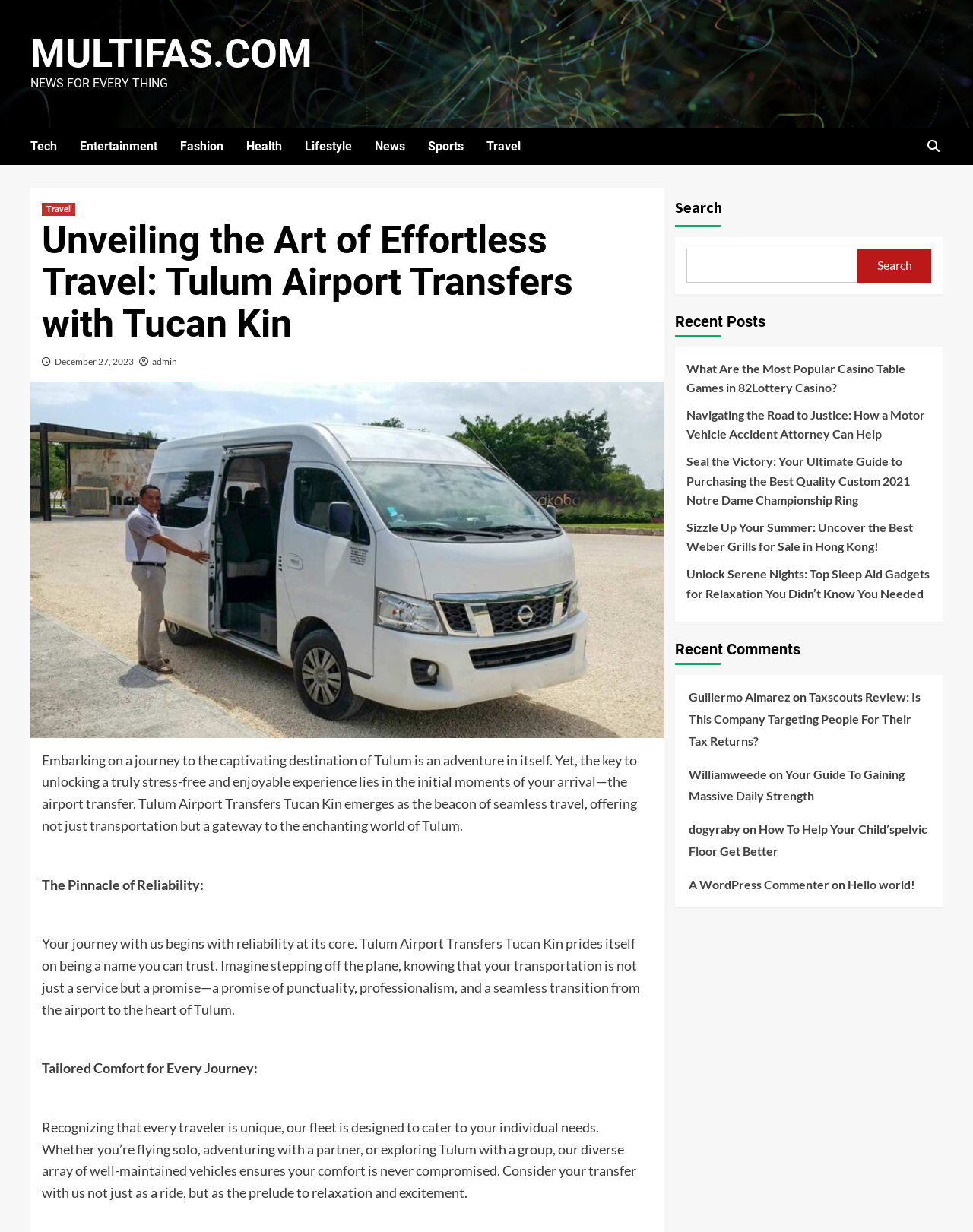Determine the bounding box coordinates for the area that needs to be clicked to fulfill this task: "Click on the 'admin' link". The coordinates must be given as four float numbers between 0 and 1, i.e., [left, top, right, bottom].

[0.156, 0.288, 0.182, 0.298]